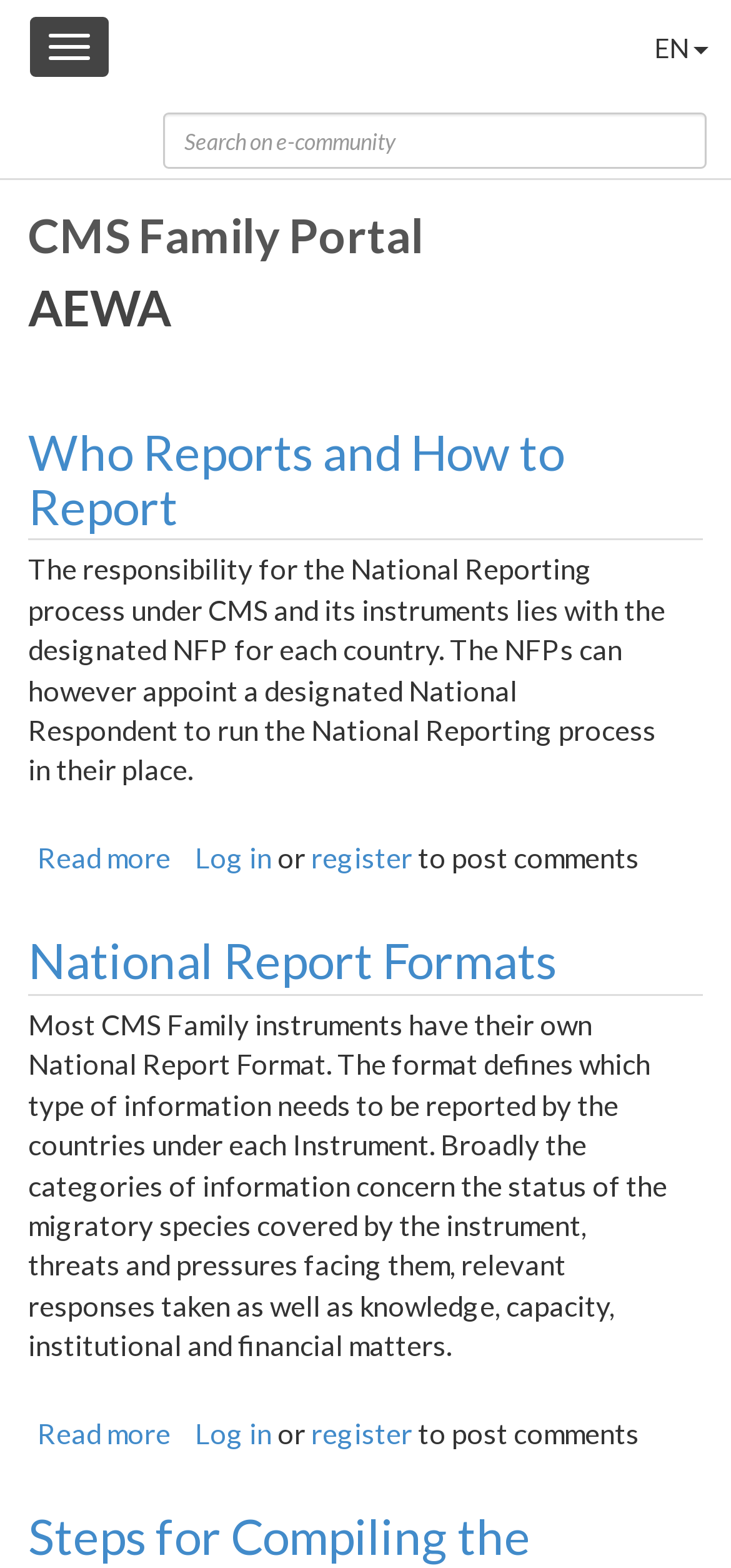Determine the bounding box coordinates for the UI element described. Format the coordinates as (top-left x, top-left y, bottom-right x, bottom-right y) and ensure all values are between 0 and 1. Element description: National Report Formats

[0.038, 0.594, 0.762, 0.632]